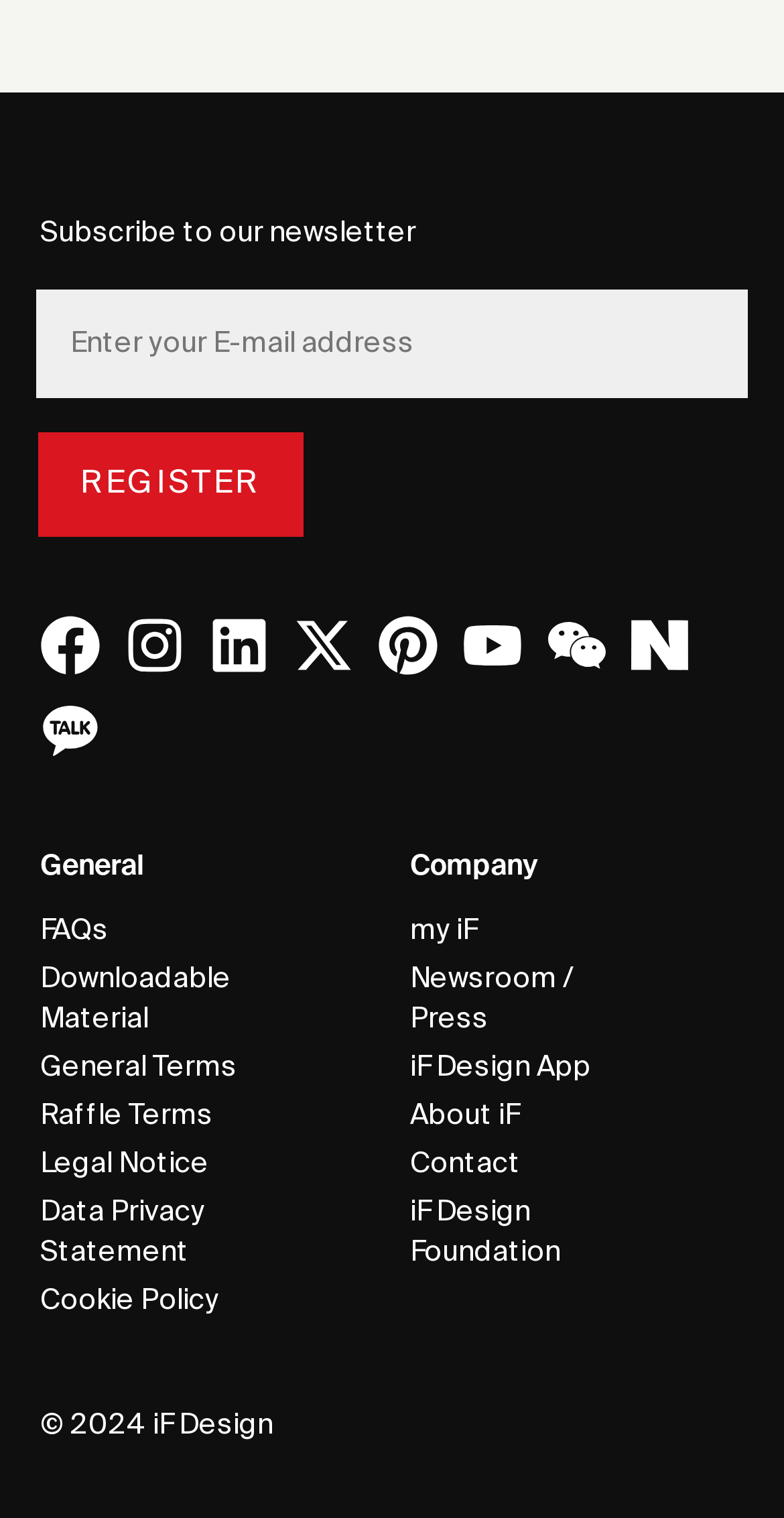What is the company name mentioned on the webpage?
We need a detailed and exhaustive answer to the question. Please elaborate.

The company name is mentioned in the 'Company' section, which is located on the right side of the webpage, and it is 'iF Design'.